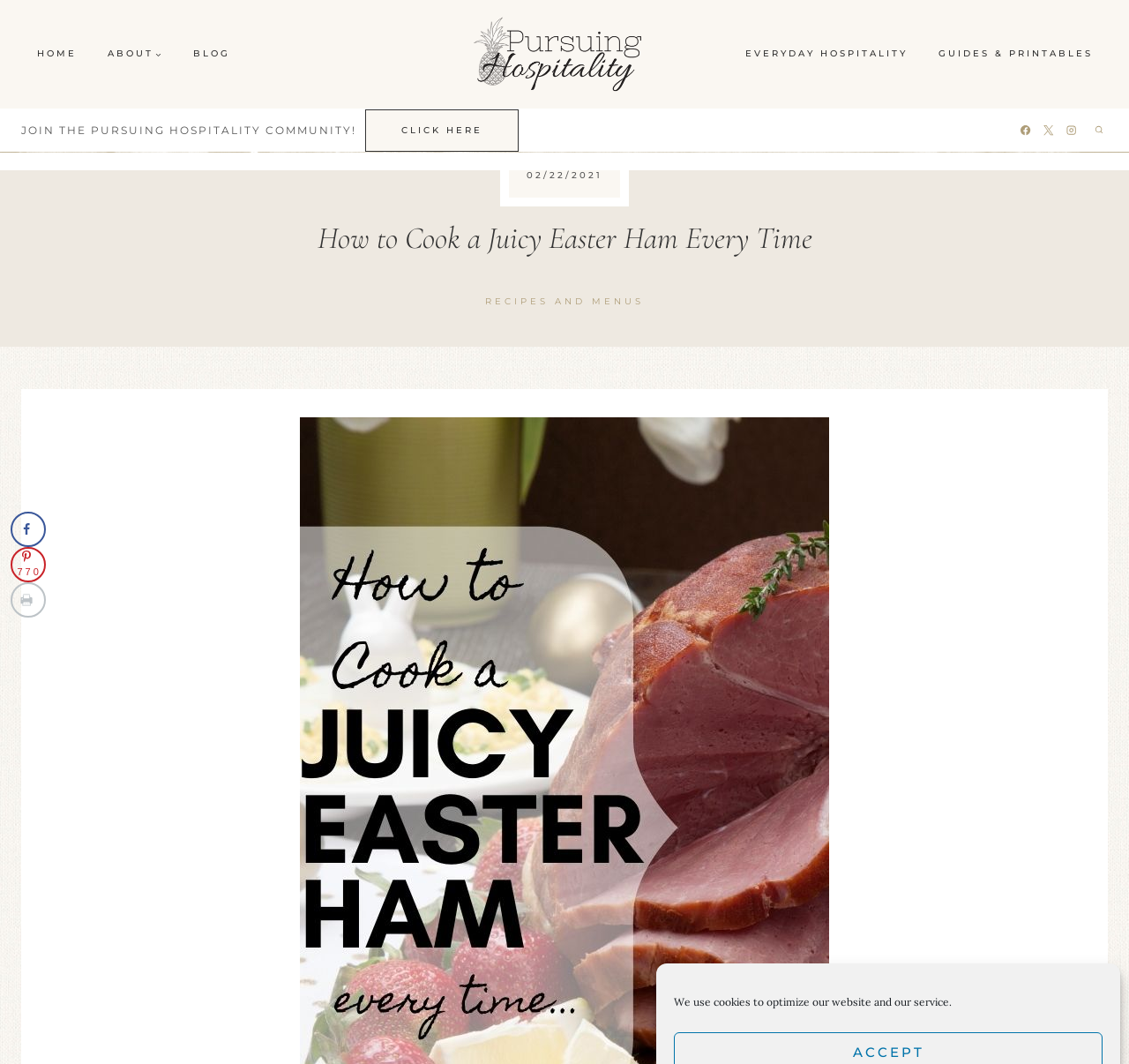What is the date of the article or recipe?
Provide a detailed and extensive answer to the question.

The date '02/22/2021' is displayed below the main heading, indicating the date the article or recipe was published.